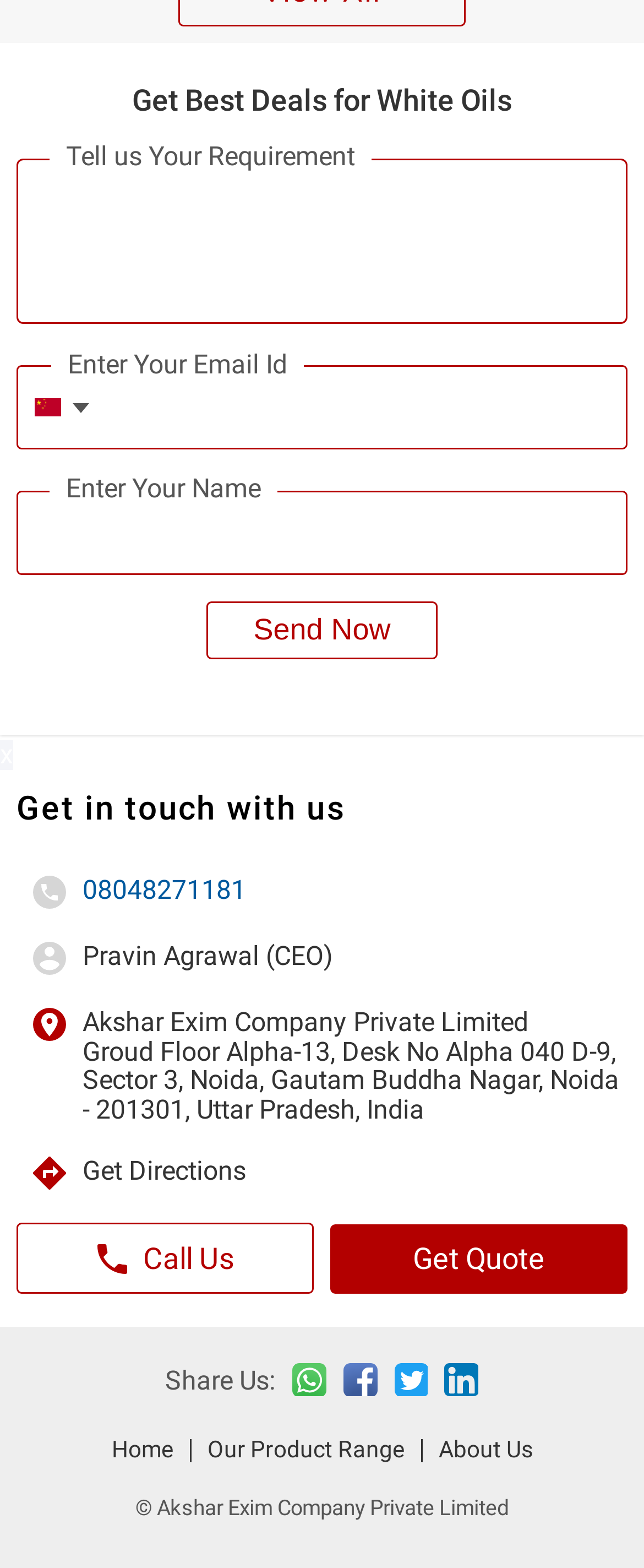Please identify the bounding box coordinates of the element's region that should be clicked to execute the following instruction: "Select an option from the dropdown". The bounding box coordinates must be four float numbers between 0 and 1, i.e., [left, top, right, bottom].

[0.028, 0.228, 0.169, 0.278]